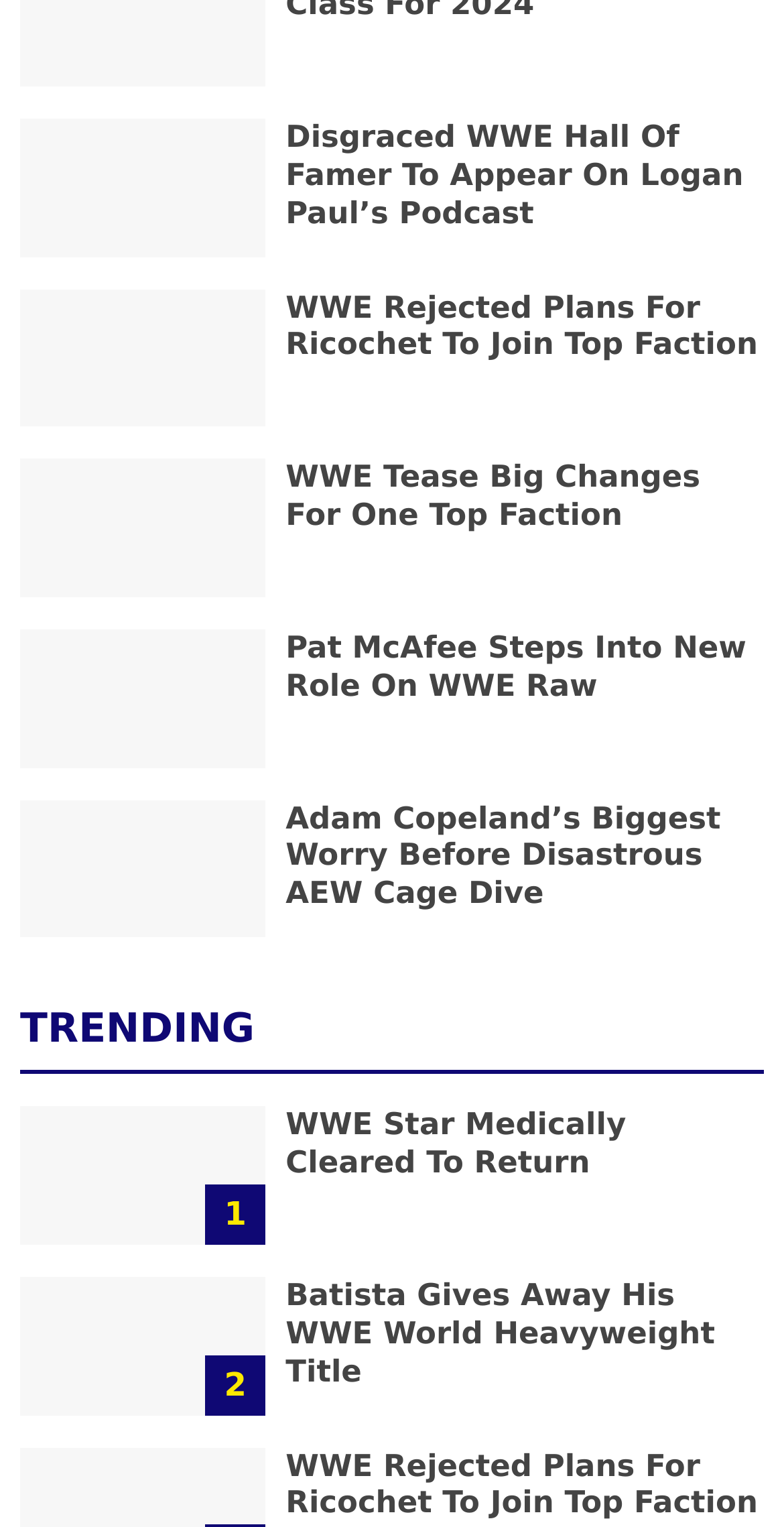What is the section title above the article 'WWE Star Medically Cleared To Return'?
Refer to the image and provide a one-word or short phrase answer.

TRENDING